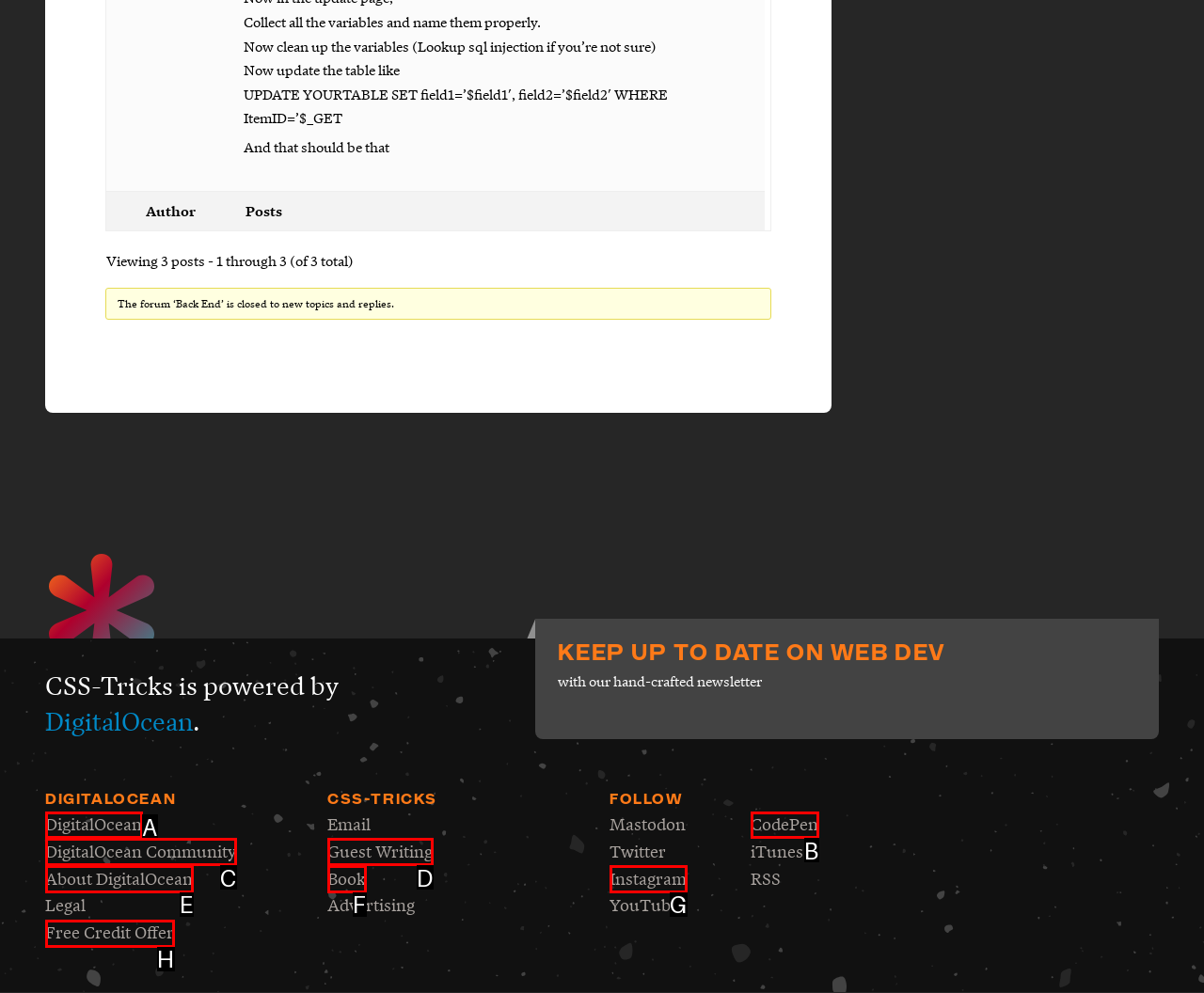Based on the element description: Guest Writing, choose the HTML element that matches best. Provide the letter of your selected option.

D